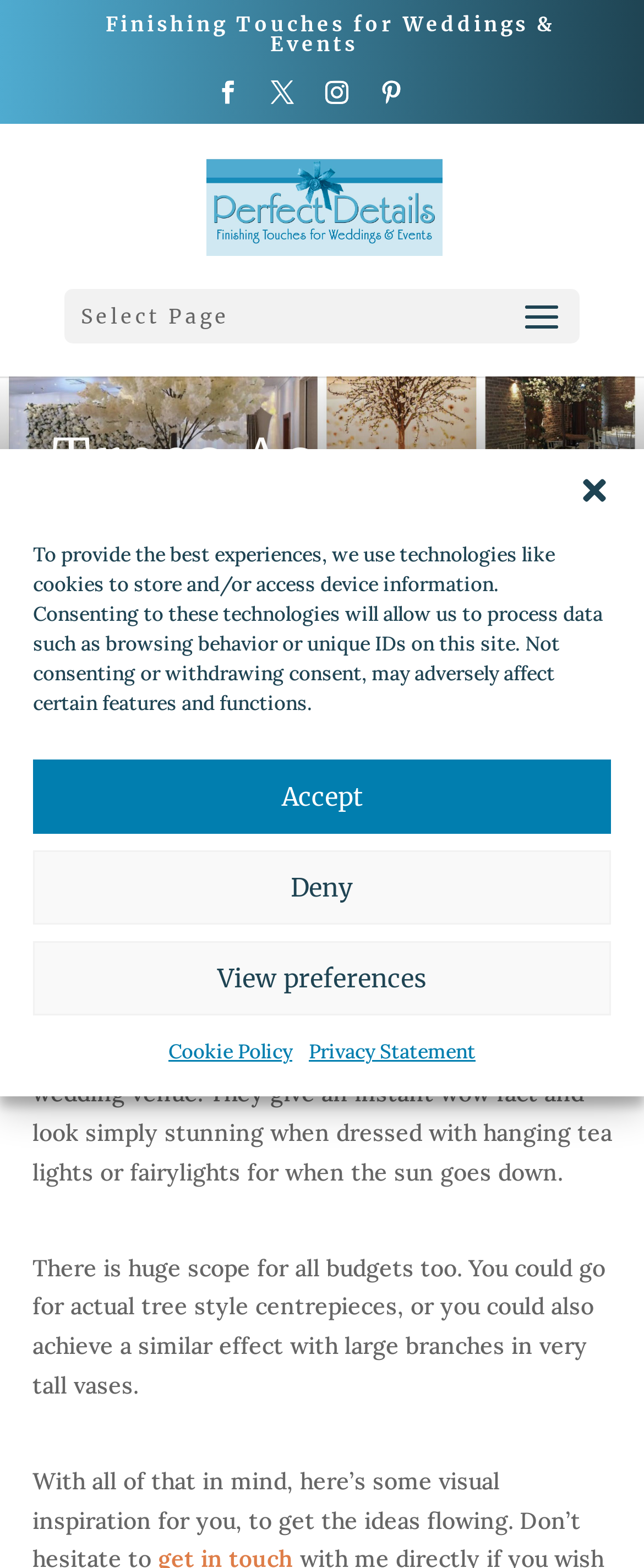What is the purpose of hanging tea lights or fairylights?
Refer to the screenshot and answer in one word or phrase.

Enhance the decoration